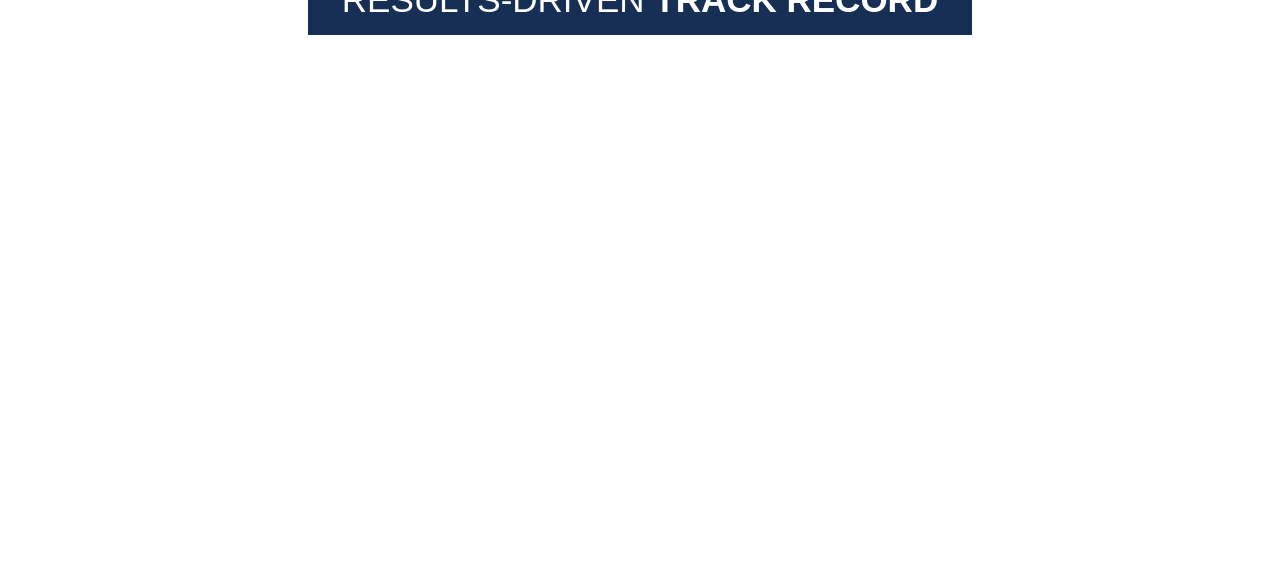Describe every aspect of the image in depth.

The image features a prominent heading that states "RESULTS-DRIVEN TRACK RECORD," presented in bold, white font against a rich blue background. This design emphasizes the commitment to achieving successful outcomes, likely aimed at instilling confidence in viewers about the effectiveness of the services or expertise offered. The text is centrally aligned, enhancing its visibility and impact, which aligns with a professional or business context, possibly related to legal services or personal injury claims. This statement serves to attract potential clients by highlighting the firm’s dedication to achieving favorable results.